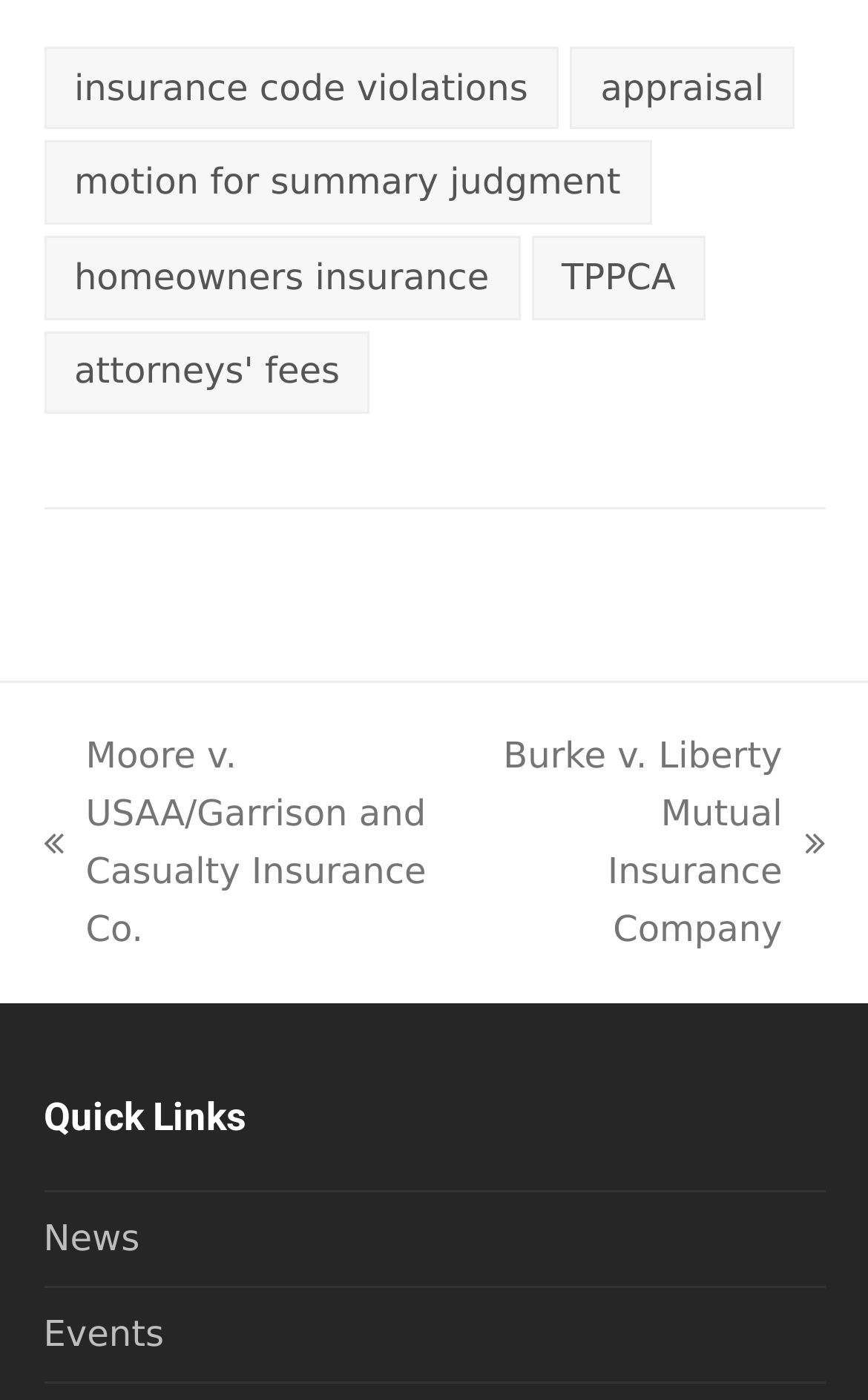Locate the bounding box coordinates of the area where you should click to accomplish the instruction: "go to appraisal".

[0.656, 0.033, 0.916, 0.093]